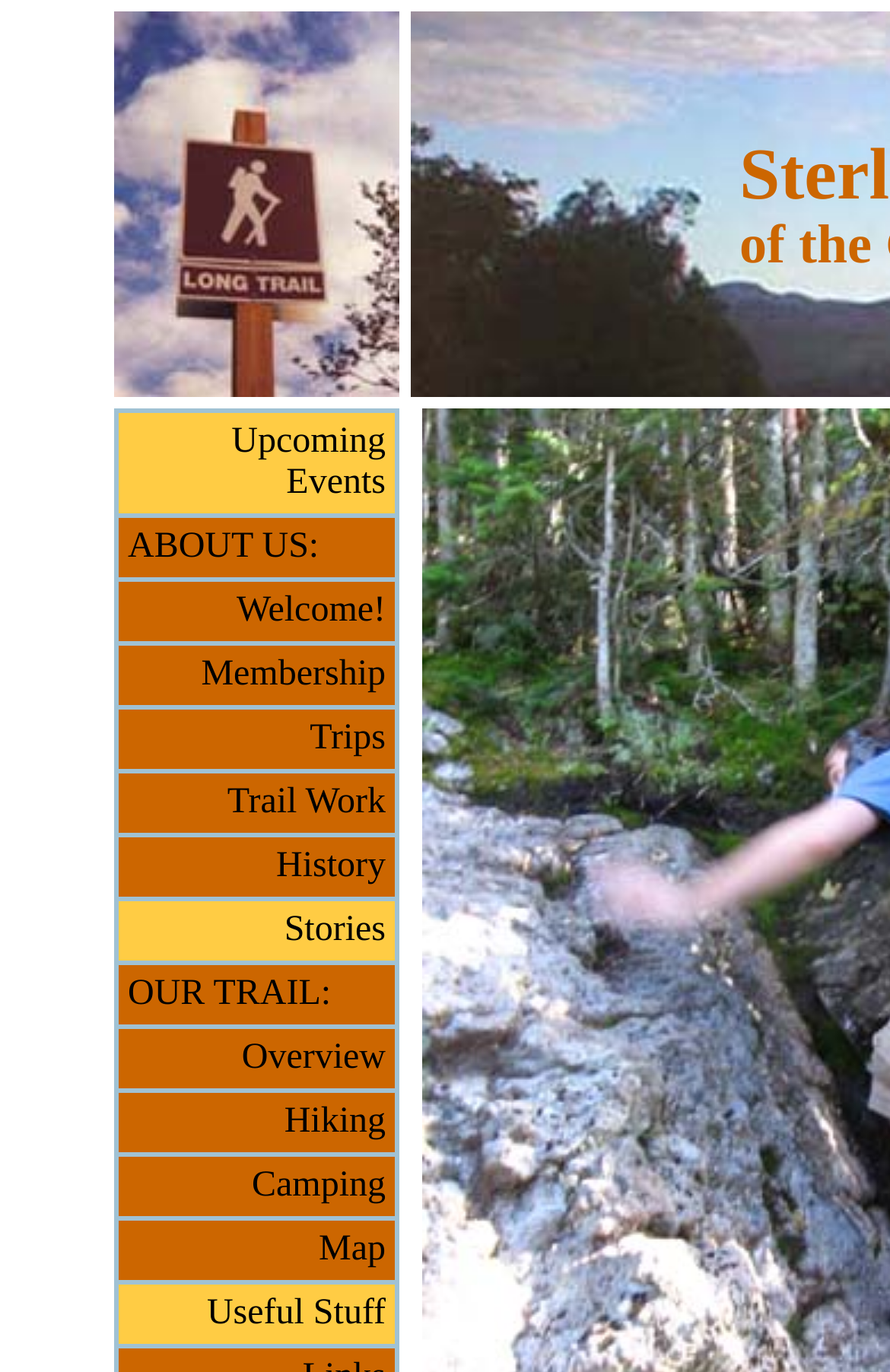Identify the bounding box coordinates of the element that should be clicked to fulfill this task: "Read stories". The coordinates should be provided as four float numbers between 0 and 1, i.e., [left, top, right, bottom].

[0.319, 0.664, 0.433, 0.692]